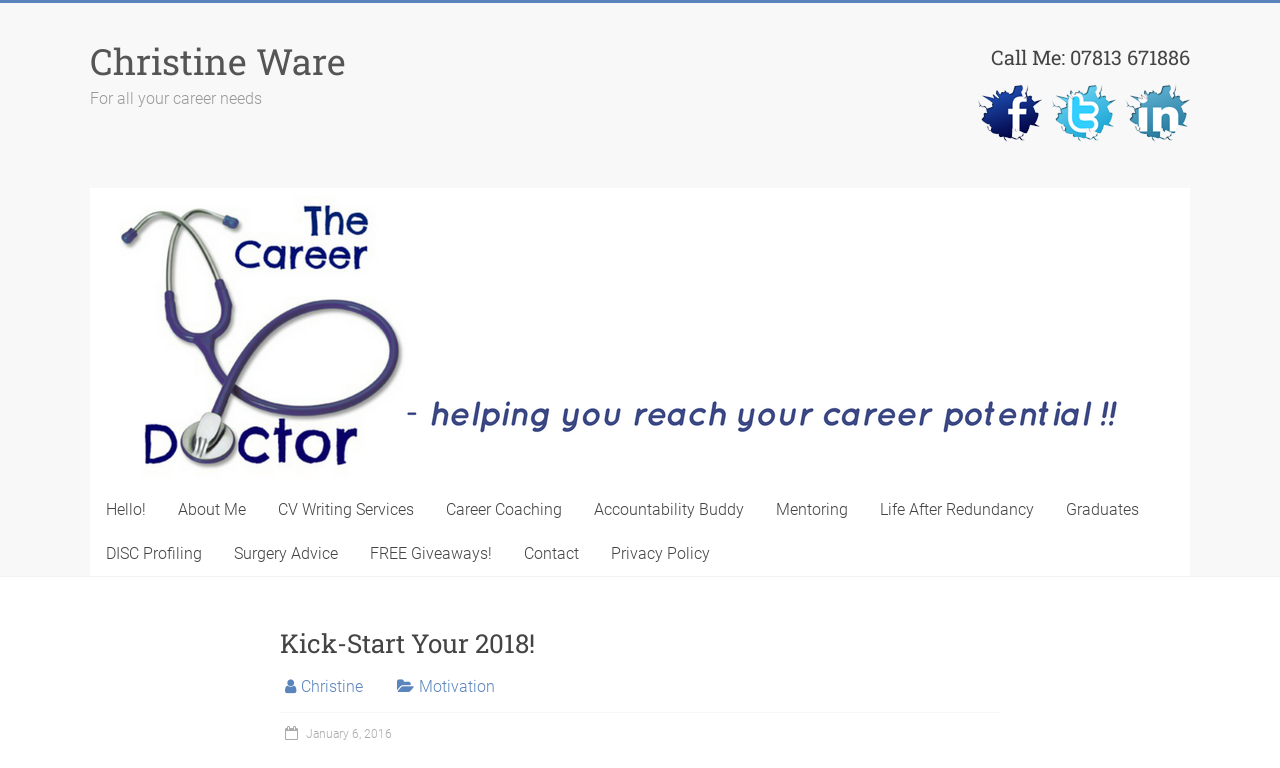Find the bounding box coordinates of the clickable region needed to perform the following instruction: "Follow Christine on Facebook". The coordinates should be provided as four float numbers between 0 and 1, i.e., [left, top, right, bottom].

[0.756, 0.137, 0.814, 0.158]